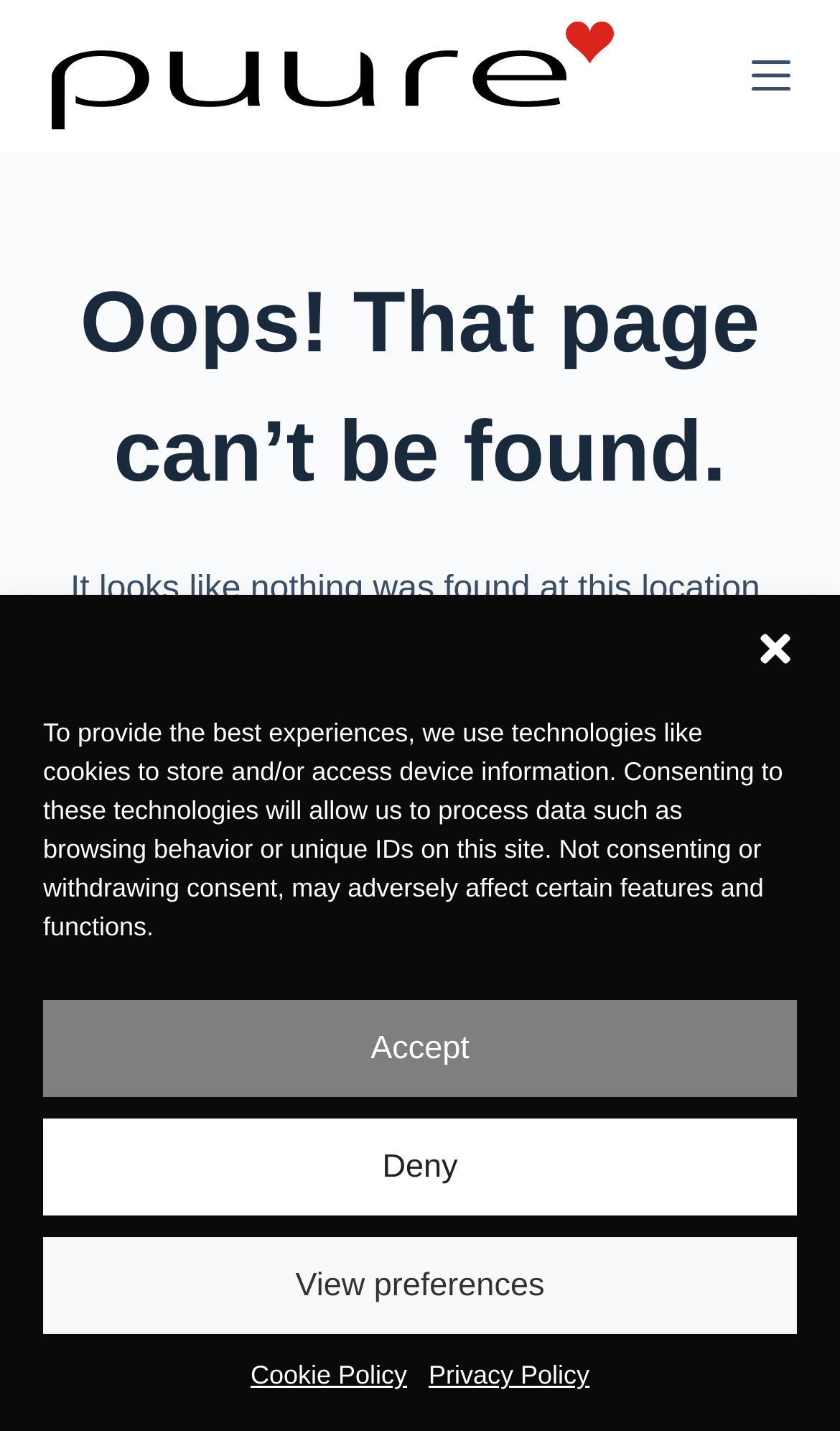Answer the question below in one word or phrase:
What social media platforms does the company have?

Facebook, Instagram